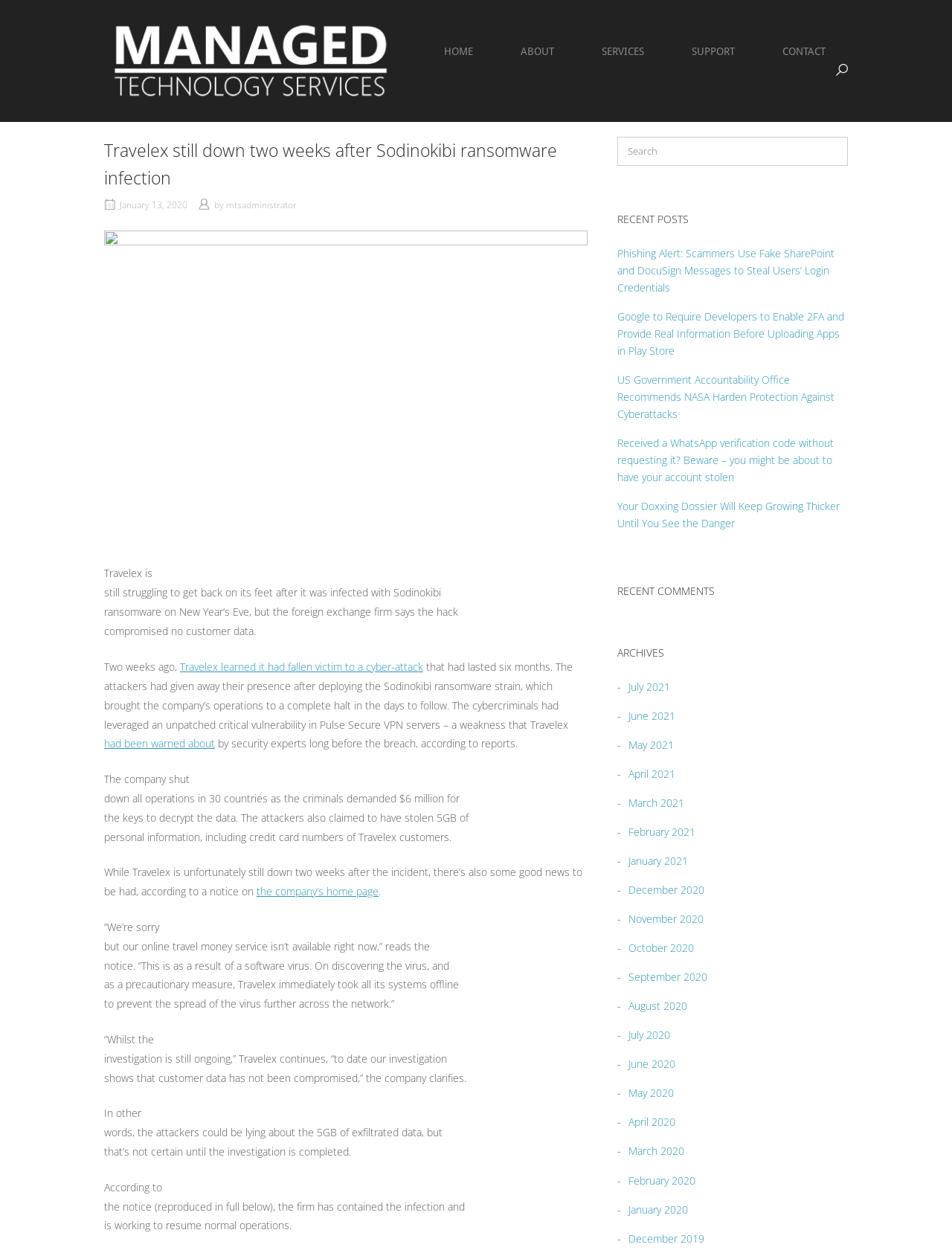Determine the coordinates of the bounding box that should be clicked to complete the instruction: "View the archives for January 2020". The coordinates should be represented by four float numbers between 0 and 1: [left, top, right, bottom].

[0.652, 0.68, 0.723, 0.691]